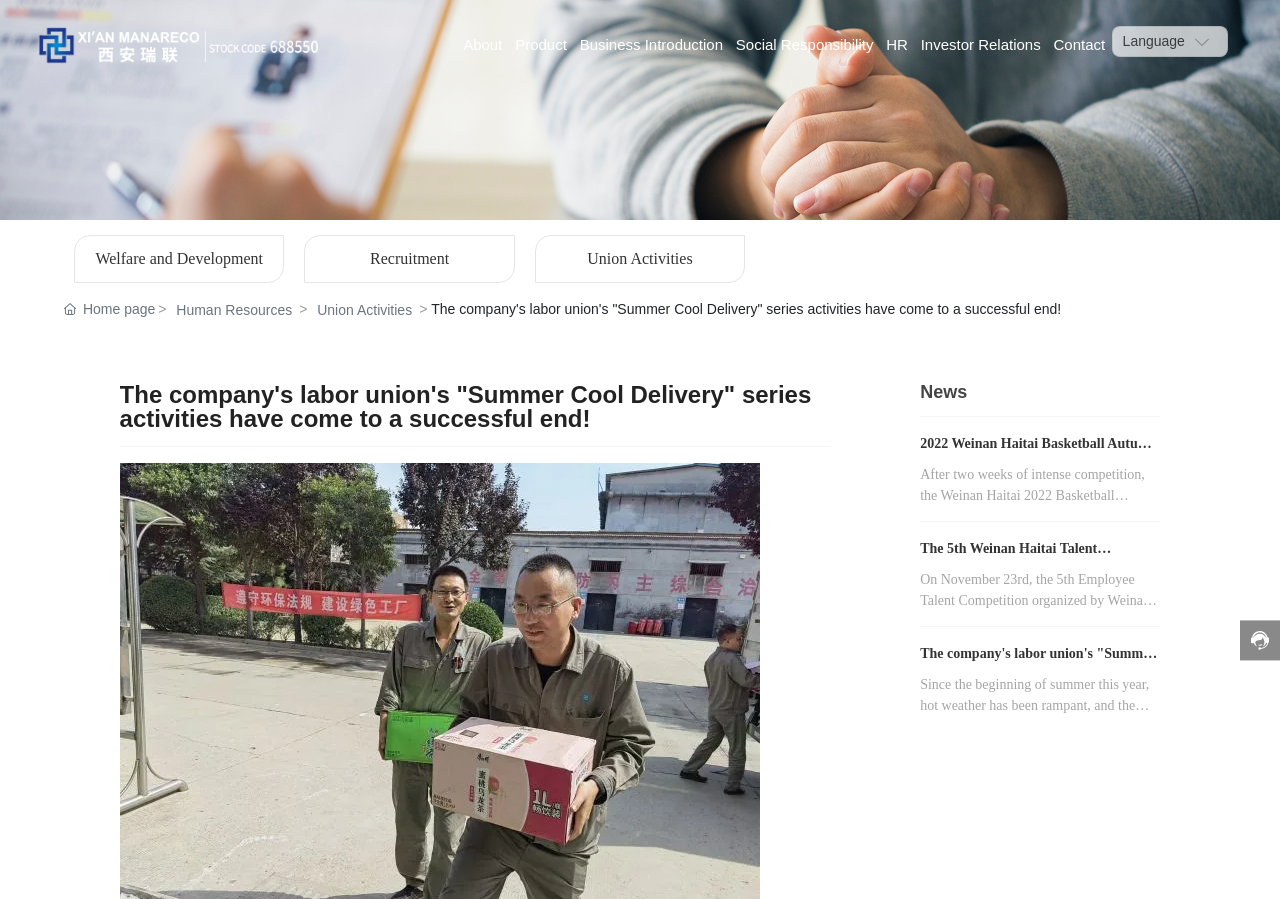Use a single word or phrase to answer this question: 
What is the name of the company?

Xi'an Manareco New Materials Co., Ltd.